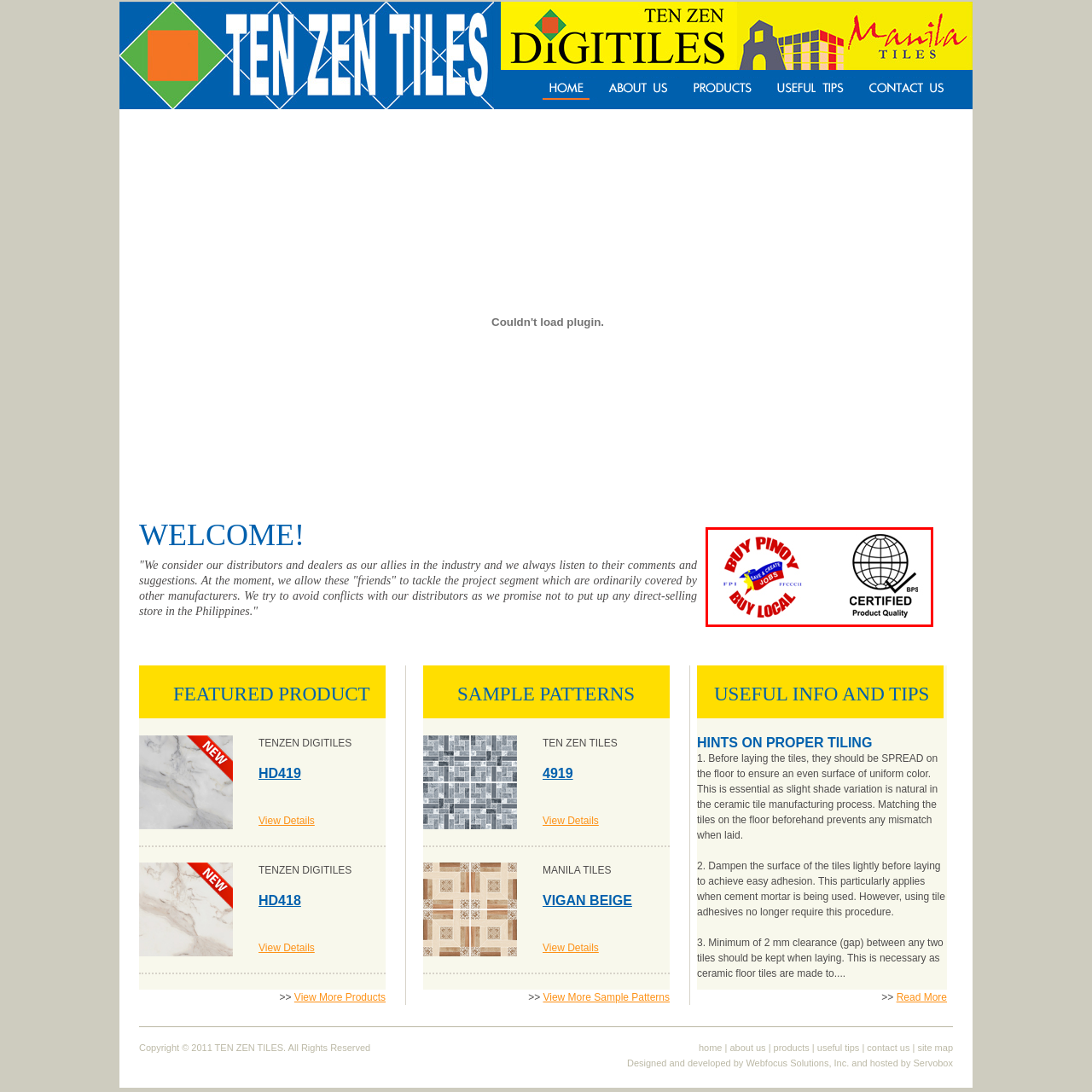What is the goal of promoting local commerce?
Analyze the image marked by the red bounding box and respond with an in-depth answer considering the visual clues.

The goal of promoting local commerce is to fortify the economy by encouraging consumers to choose domestically produced goods, which in turn supports local jobs and industries.